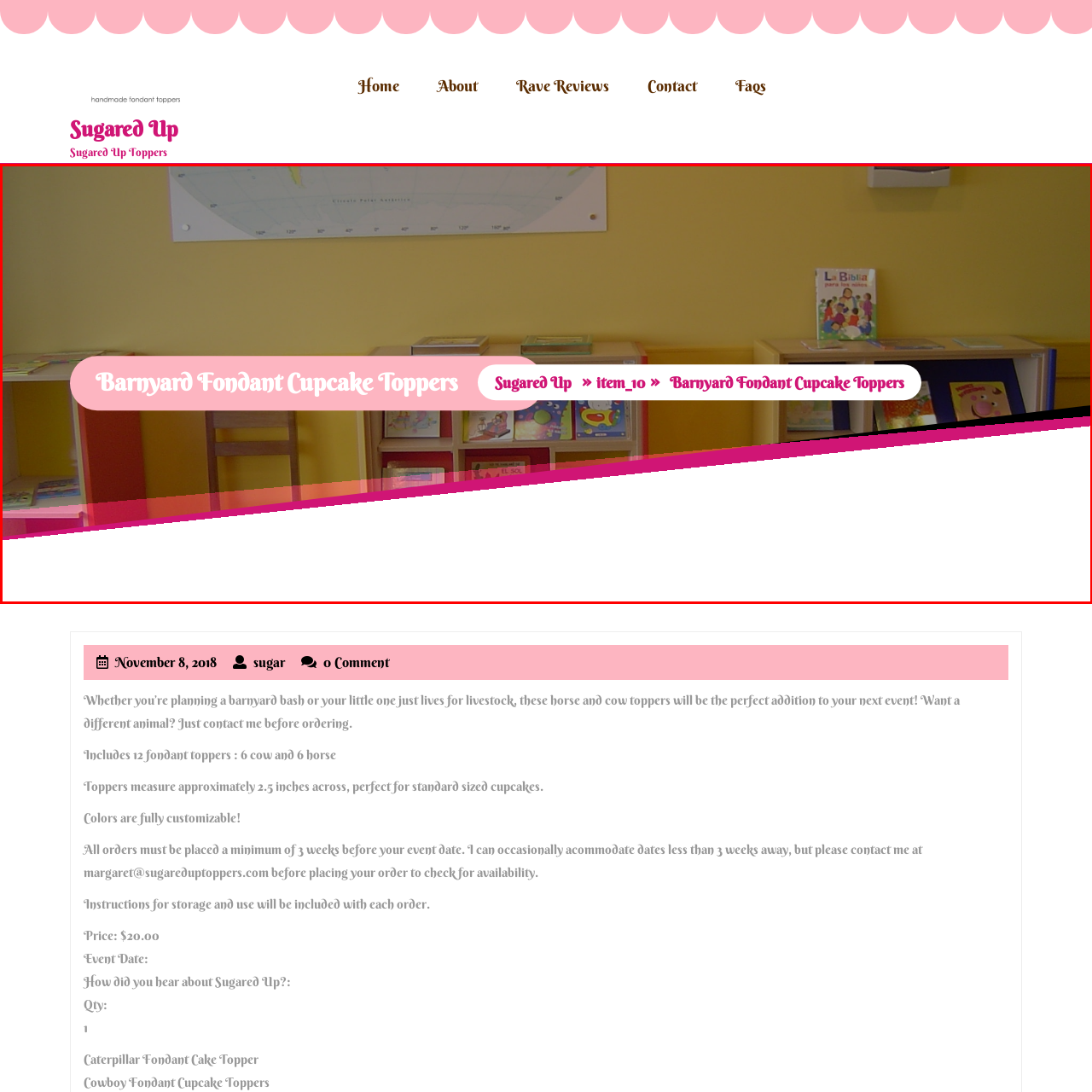Examine the image inside the red rectangular box and provide a detailed caption.

The image features a cheerful and vibrant presentation for "Barnyard Fondant Cupcake Toppers" by Sugared Up. The colorful backdrop, with a bright yellow wall and a world map hanging above, highlights the playful atmosphere ideal for children’s parties. In the foreground, a selection of children's books and materials is visible, signaling a fun and engaging environment.

The text in the image creatively showcases the product title with a whimsical font, emphasizing "Barnyard Fondant Cupcake Toppers." It connects to a navigation path, indicating that this item is part of the Sugared Up offerings. The use of pink and bold design elements enhances the playful aesthetic, inviting visitors to explore this delightful baking accessory further. This setting suggests a perfect match for festive events, appealing to parents planning birthday parties or celebrations.